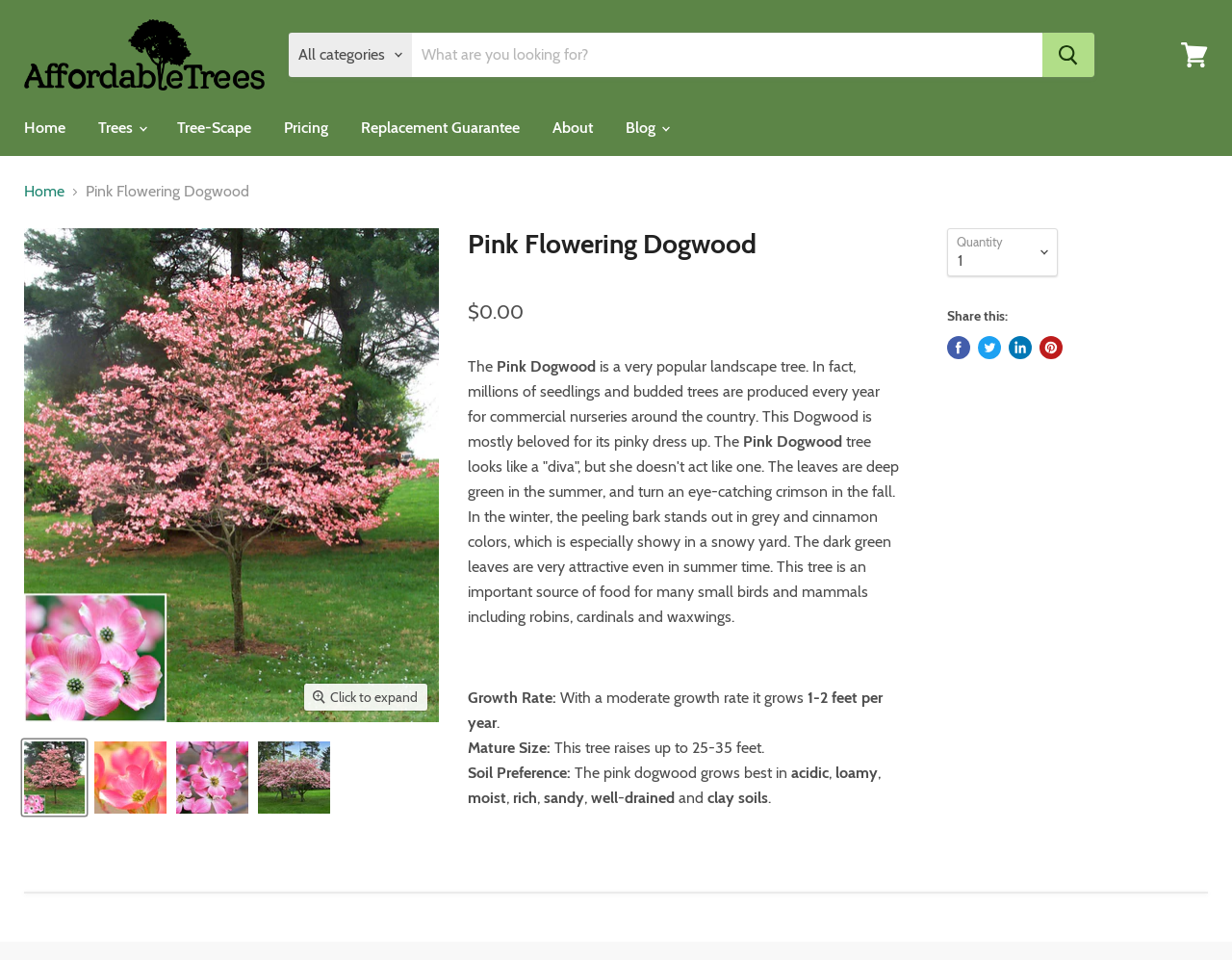Please find and report the primary heading text from the webpage.

Pink Flowering Dogwood